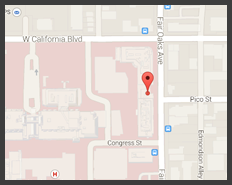Offer an in-depth caption of the image, mentioning all notable aspects.

This image displays a map indicating the location of the Comprehensive Dermatology Center of Pasadena. A prominent red pin marks the exact address, situated near the intersection of Fair Oaks Avenue and Congress Street. Surrounding streets and landmarks are shown for orientation, helping potential visitors easily identify the clinic's location. The map serves as a useful tool for patients and prospective clients looking for directions to the center for their dermatological needs.